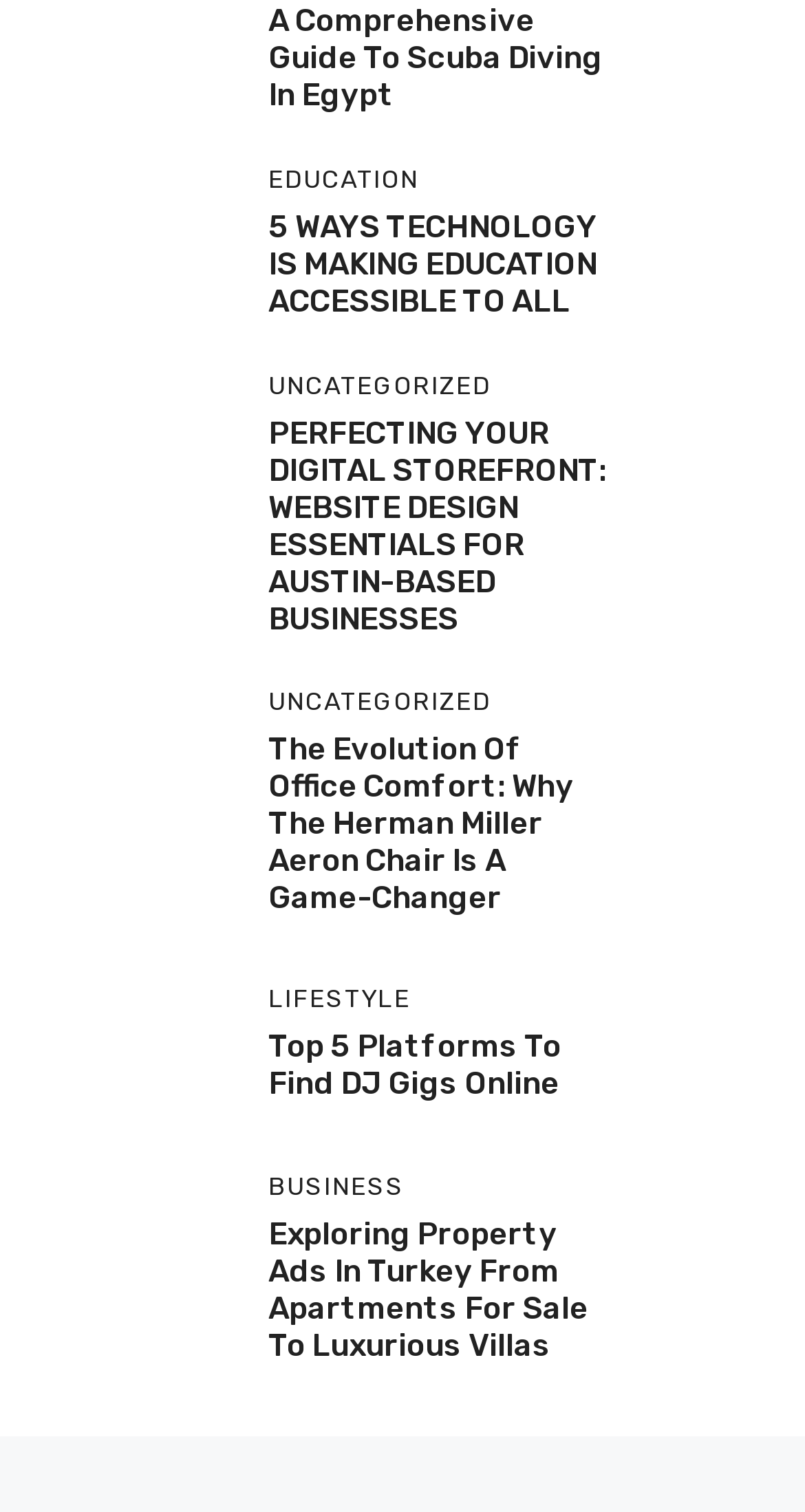Please find the bounding box coordinates (top-left x, top-left y, bottom-right x, bottom-right y) in the screenshot for the UI element described as follows: [Valid RSS 2.0]

None